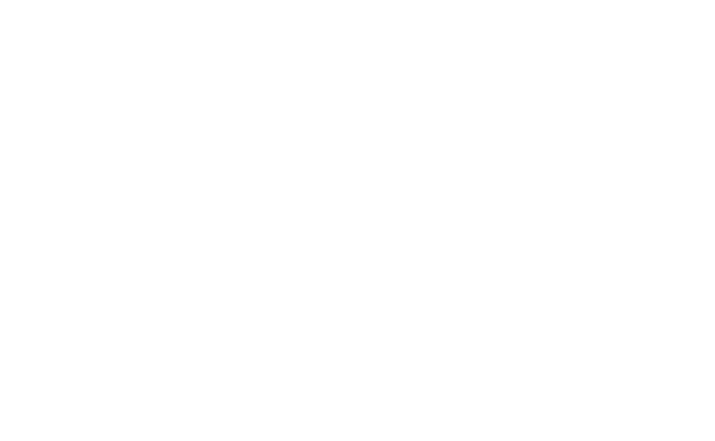Provide a brief response to the question below using a single word or phrase: 
Where is 'Education Matters' based?

South Africa